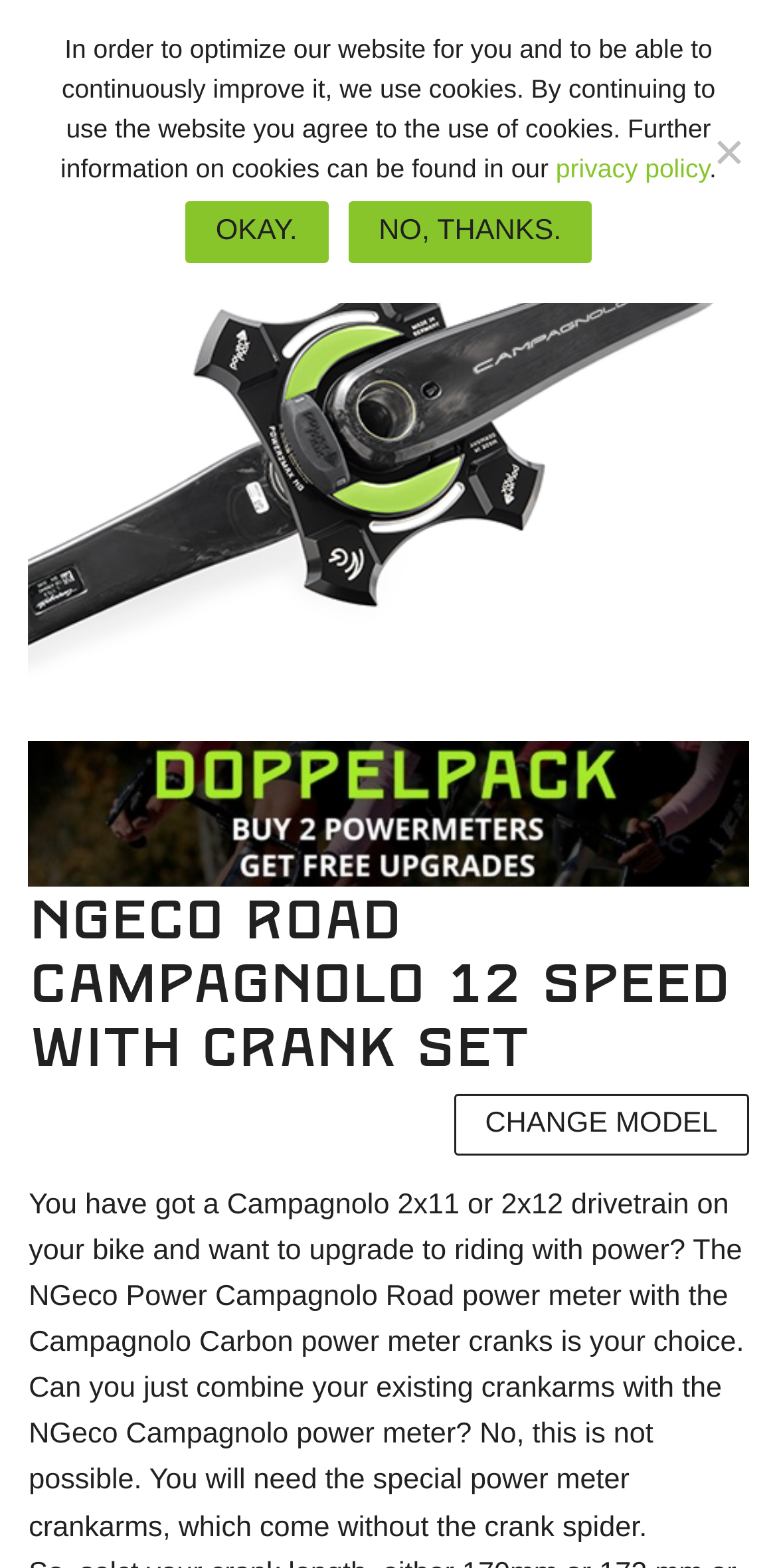Please determine the heading text of this webpage.

NGeco Road Campagnolo 12 Speed with crank set